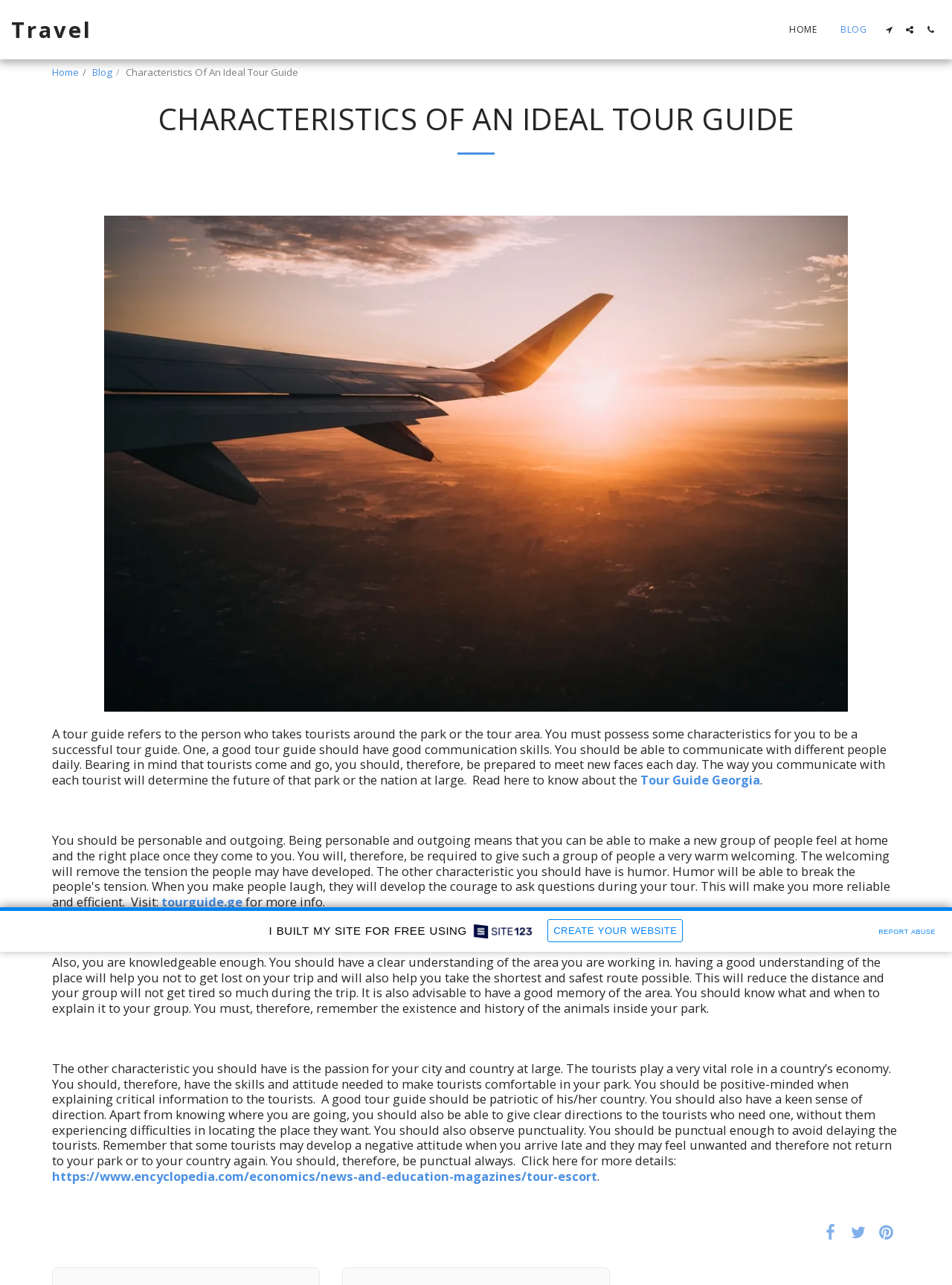Provide a brief response to the question below using a single word or phrase: 
How many links are there in the top navigation bar?

3